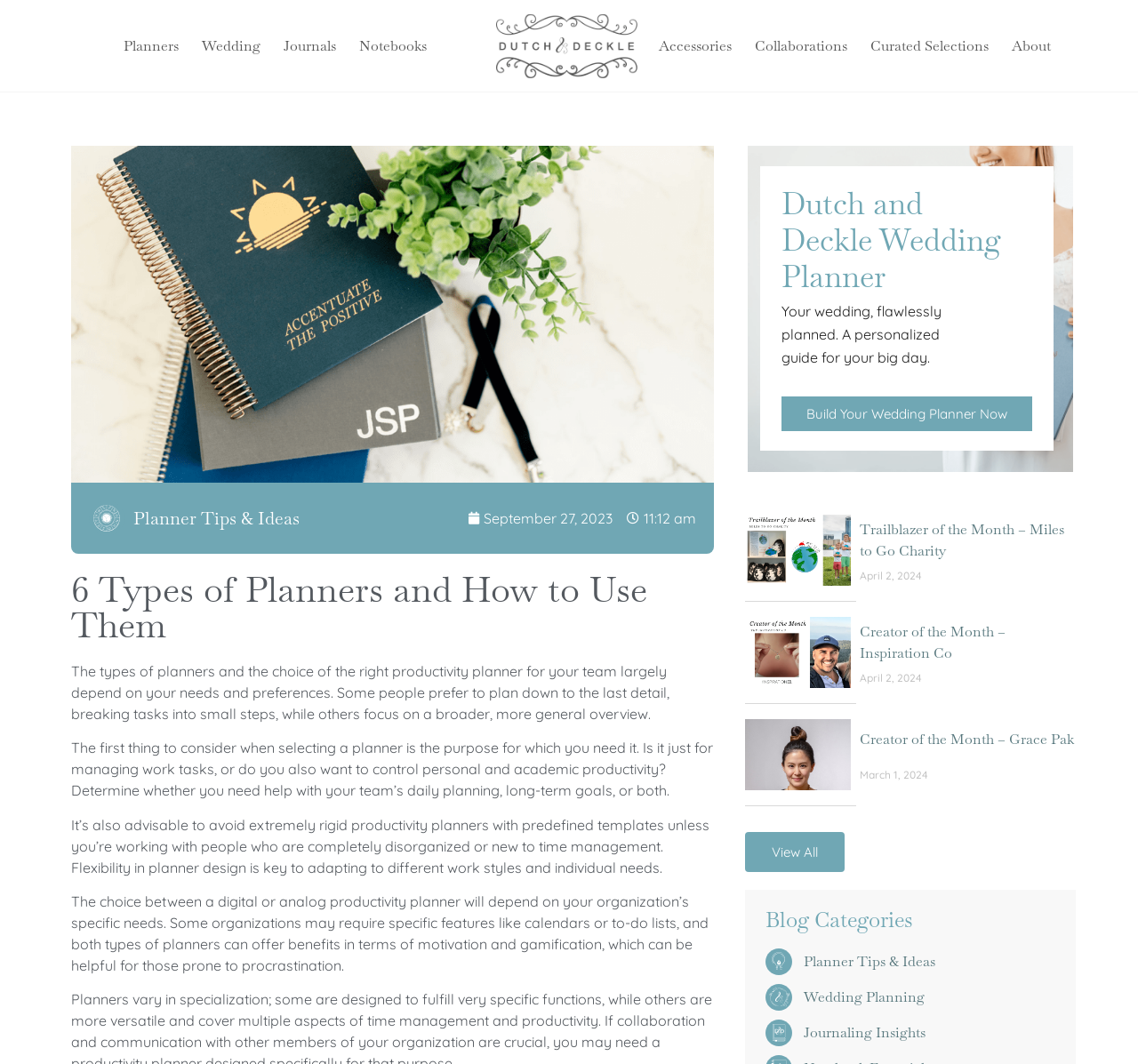Please identify the bounding box coordinates of the clickable area that will fulfill the following instruction: "View all blog categories". The coordinates should be in the format of four float numbers between 0 and 1, i.e., [left, top, right, bottom].

[0.655, 0.782, 0.743, 0.82]